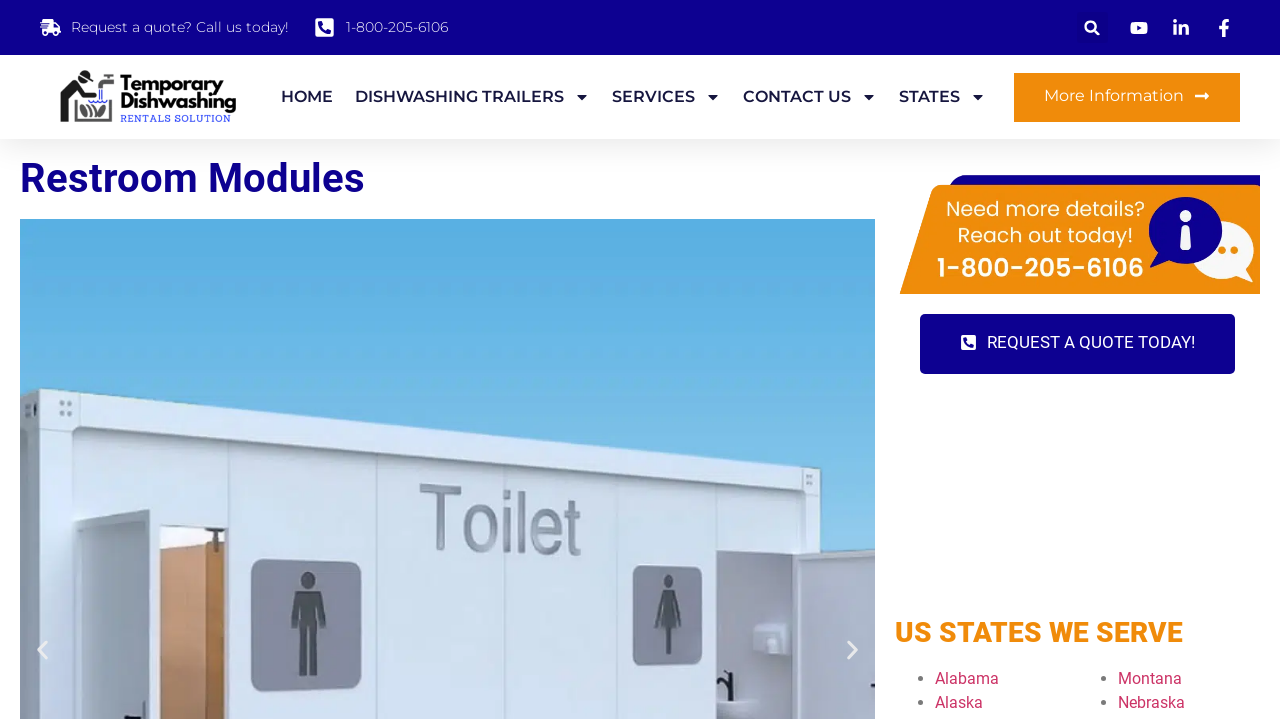Locate the bounding box coordinates of the area where you should click to accomplish the instruction: "Request a quote".

[0.056, 0.025, 0.226, 0.05]